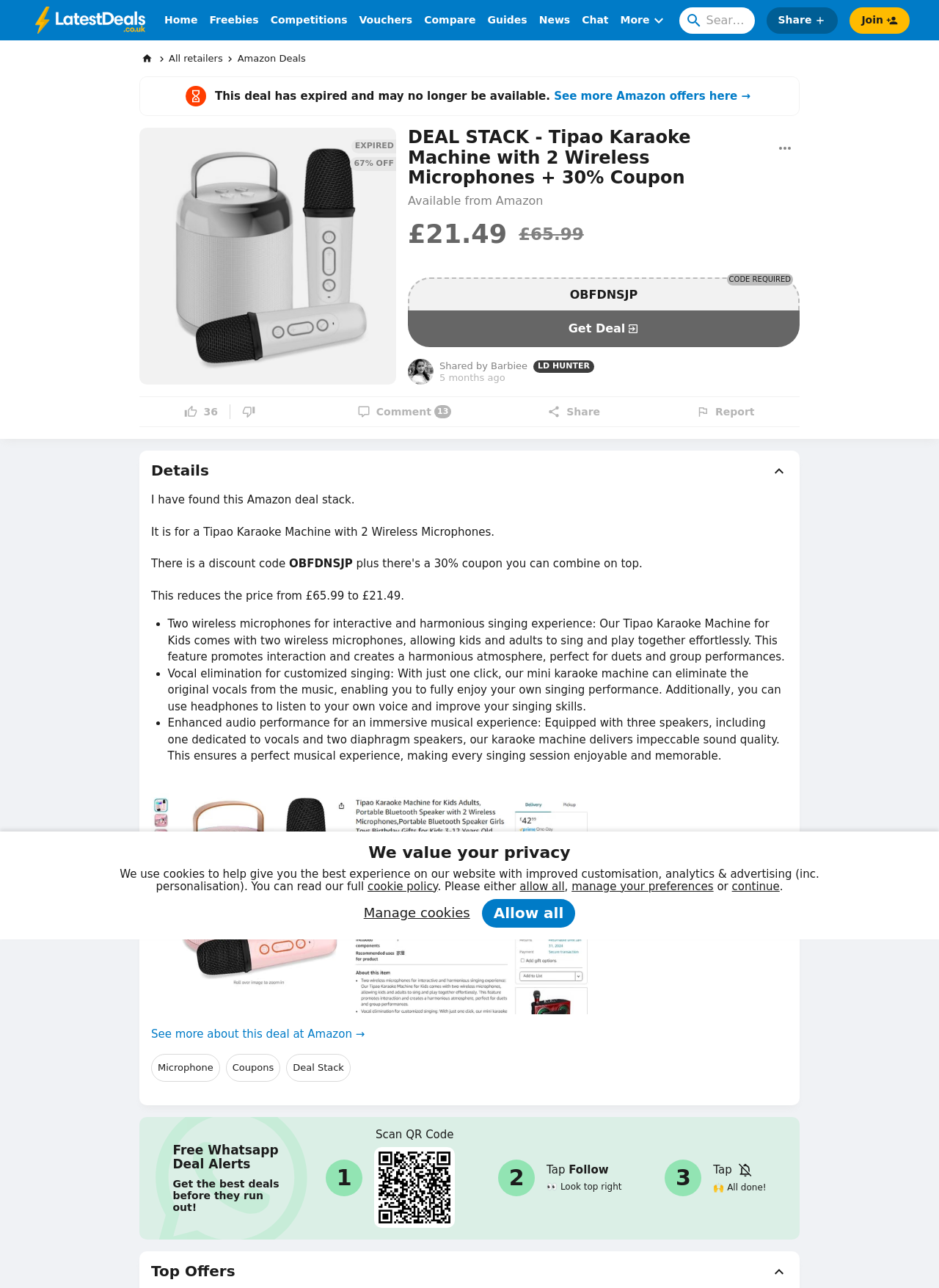Identify the bounding box coordinates necessary to click and complete the given instruction: "Get the deal on Amazon".

[0.434, 0.241, 0.852, 0.27]